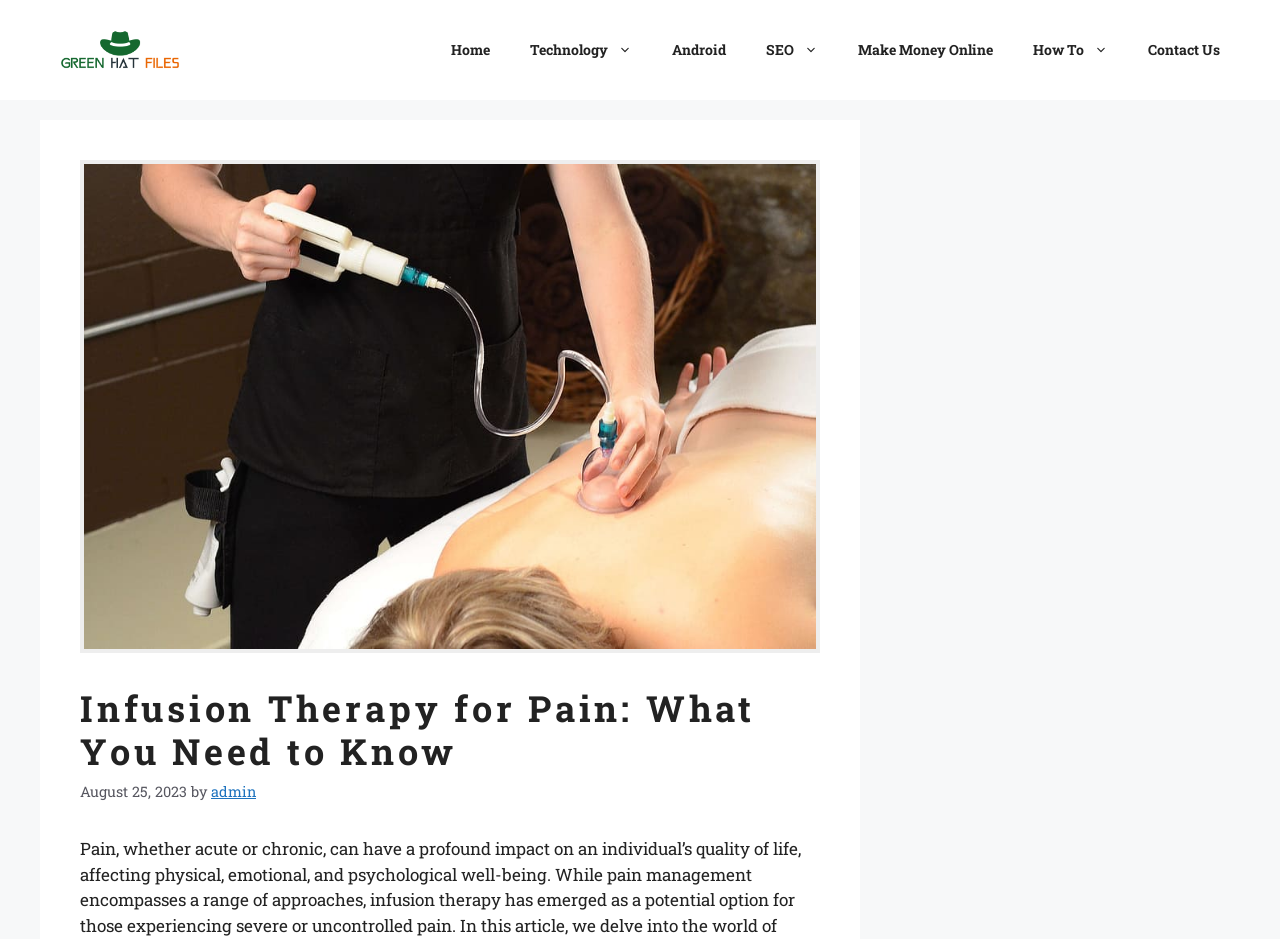Identify the bounding box coordinates of the section that should be clicked to achieve the task described: "learn about infusion therapy for pain".

[0.062, 0.732, 0.641, 0.824]